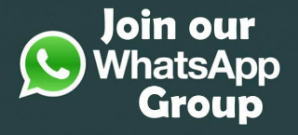Please provide a one-word or phrase answer to the question: 
What is the background color of the graphic?

Dark